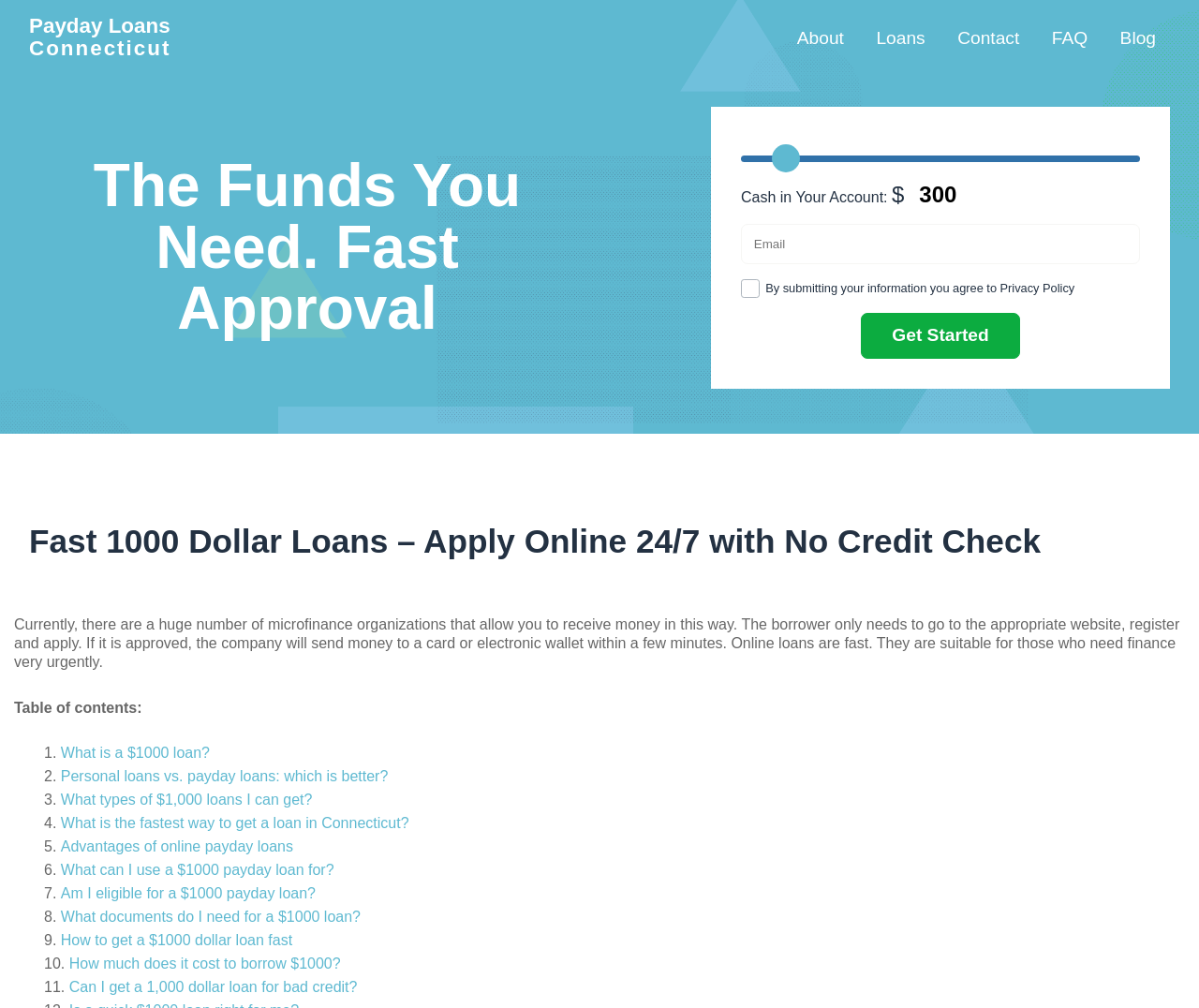Could you highlight the region that needs to be clicked to execute the instruction: "Click on the 'Get Started' button"?

[0.718, 0.31, 0.851, 0.356]